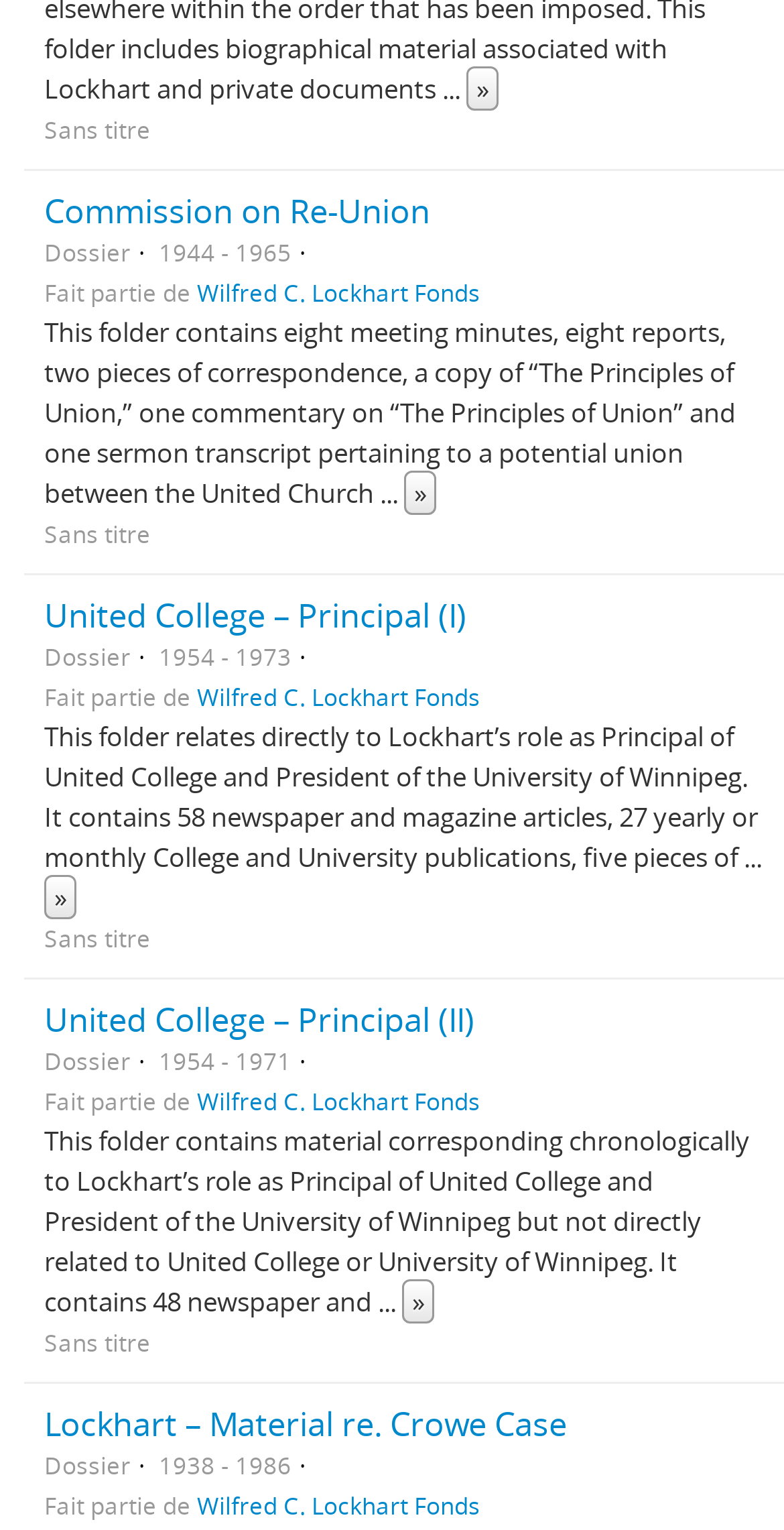With reference to the image, please provide a detailed answer to the following question: How many links are in the second article?

I looked at the second 'article' element [130] and counted the number of 'link' elements, which are [419], [568], [755], and [758]. There are 4 links in the second article.